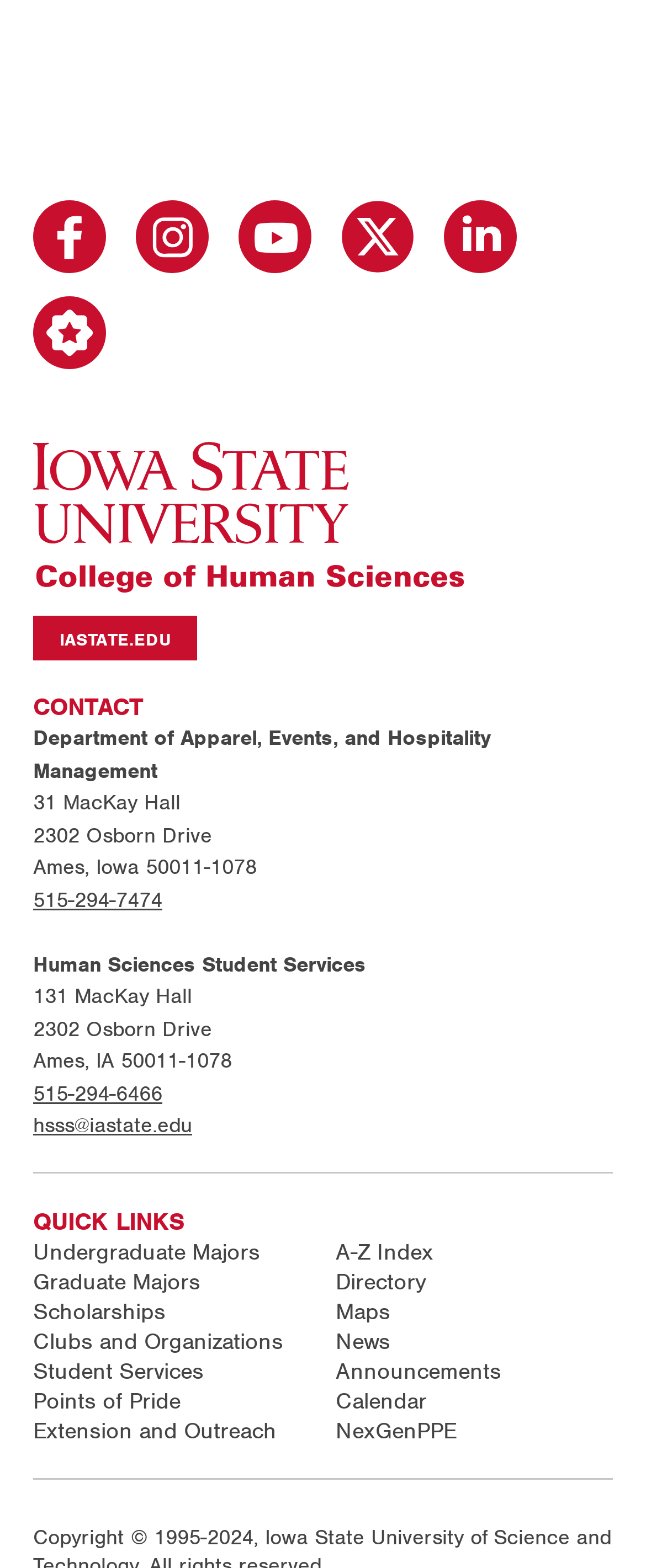Respond to the question below with a single word or phrase:
What is the name of the university?

Iowa State University